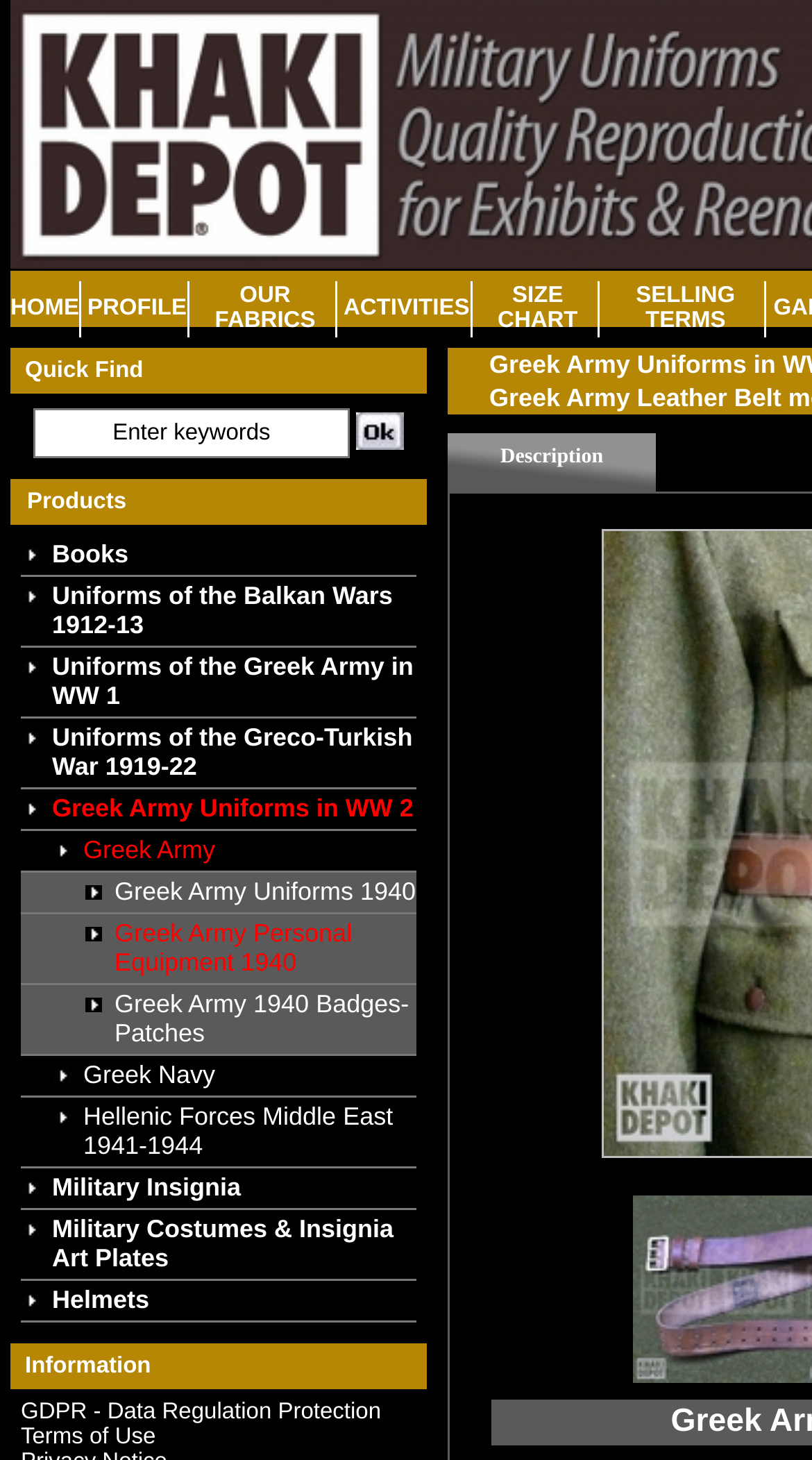Find the bounding box coordinates for the UI element that matches this description: "Helmets".

[0.026, 0.877, 0.513, 0.906]